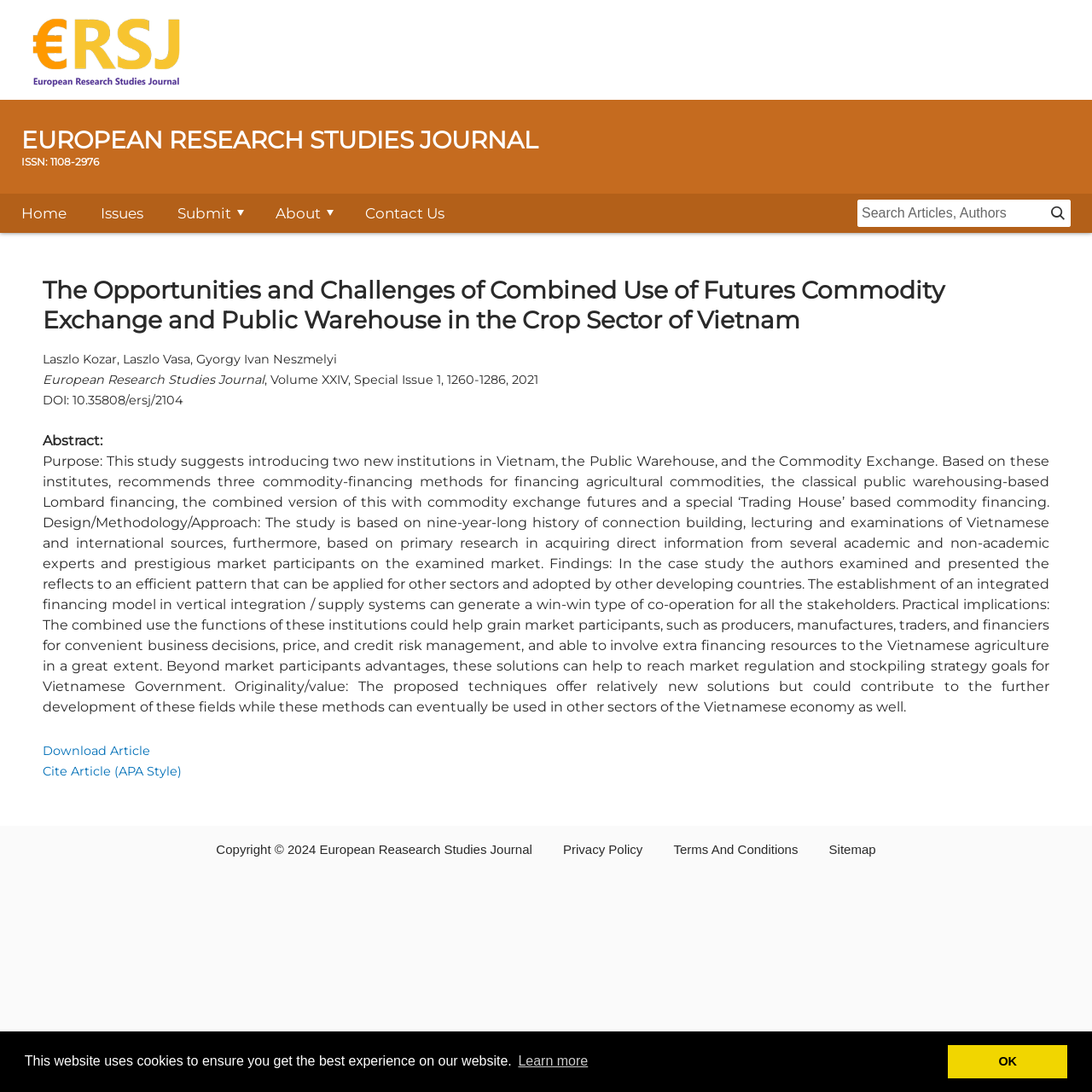Provide the bounding box coordinates of the HTML element described by the text: "alt="European Research Studies Journal"".

[0.02, 0.009, 0.176, 0.083]